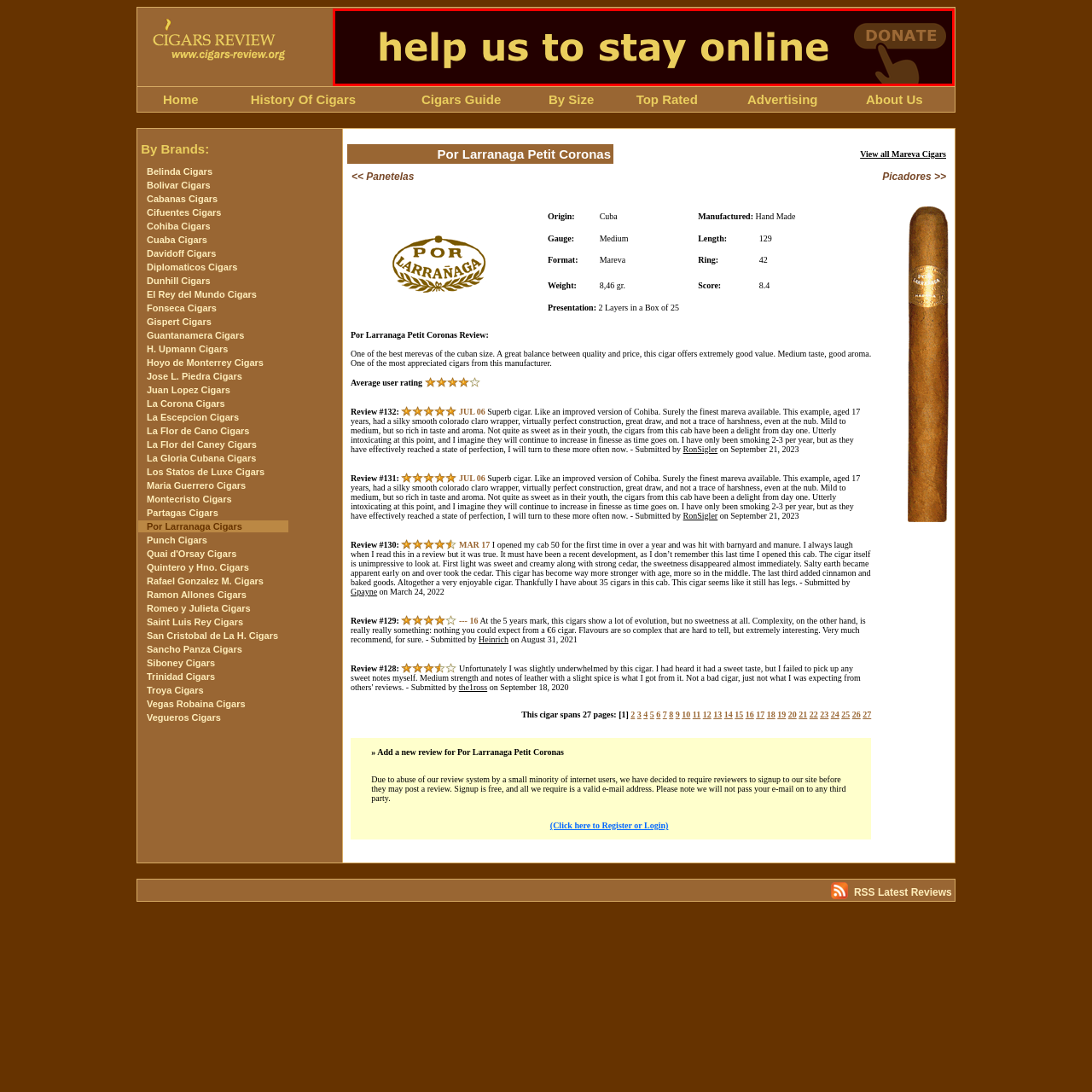What is the color of the text 'Help us stay online'? Examine the image inside the red bounding box and answer concisely with one word or a short phrase.

Golden hue